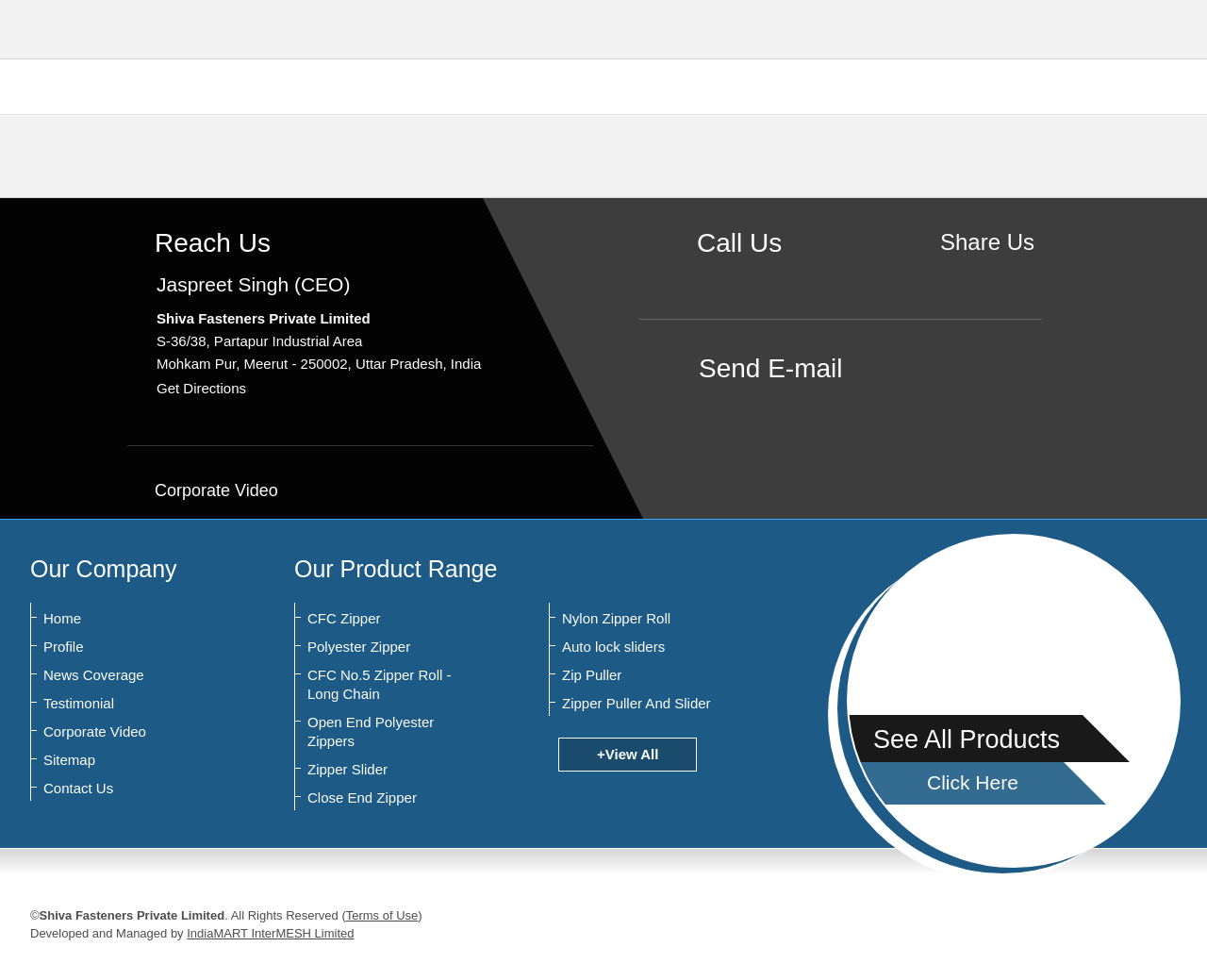How many types of zippers are listed?
Look at the image and answer with only one word or phrase.

9